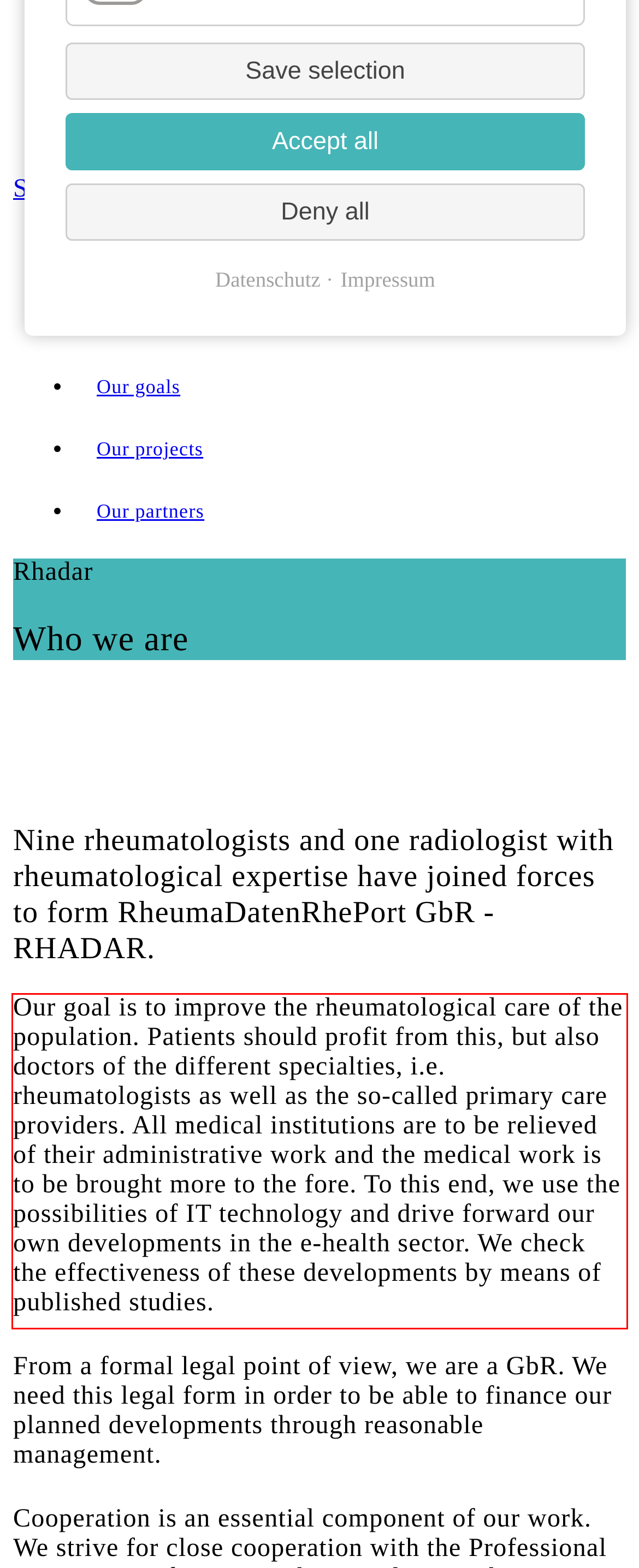Identify the red bounding box in the webpage screenshot and perform OCR to generate the text content enclosed.

Our goal is to improve the rheumatological care of the population. Patients should profit from this, but also doctors of the different specialties, i.e. rheumatologists as well as the so-called primary care providers. All medical institutions are to be relieved of their administrative work and the medical work is to be brought more to the fore. To this end, we use the possibilities of IT technology and drive forward our own developments in the e-health sector. We check the effectiveness of these developments by means of published studies.